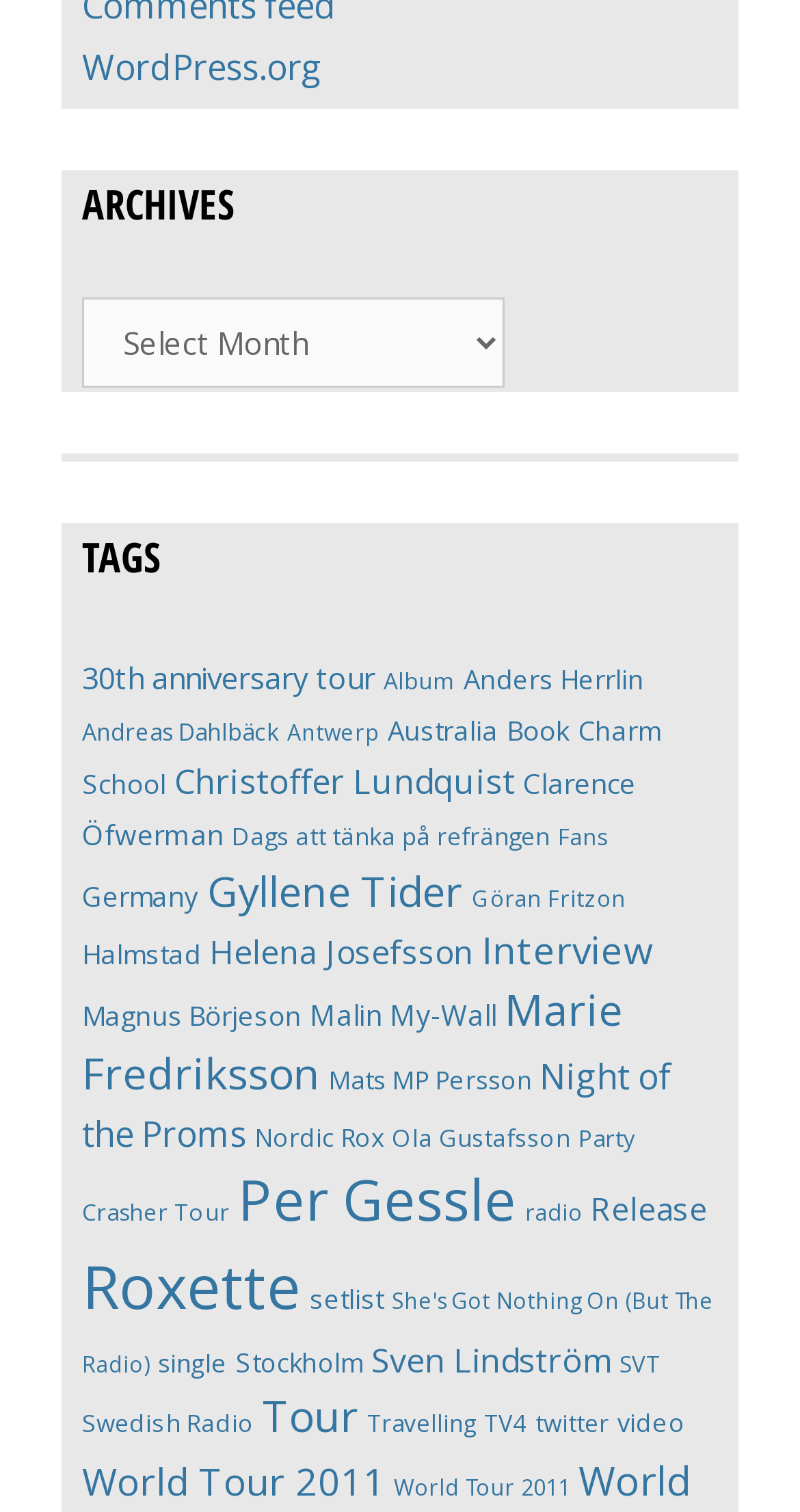Based on the element description "Dags att tänka på refrängen", predict the bounding box coordinates of the UI element.

[0.29, 0.543, 0.687, 0.564]